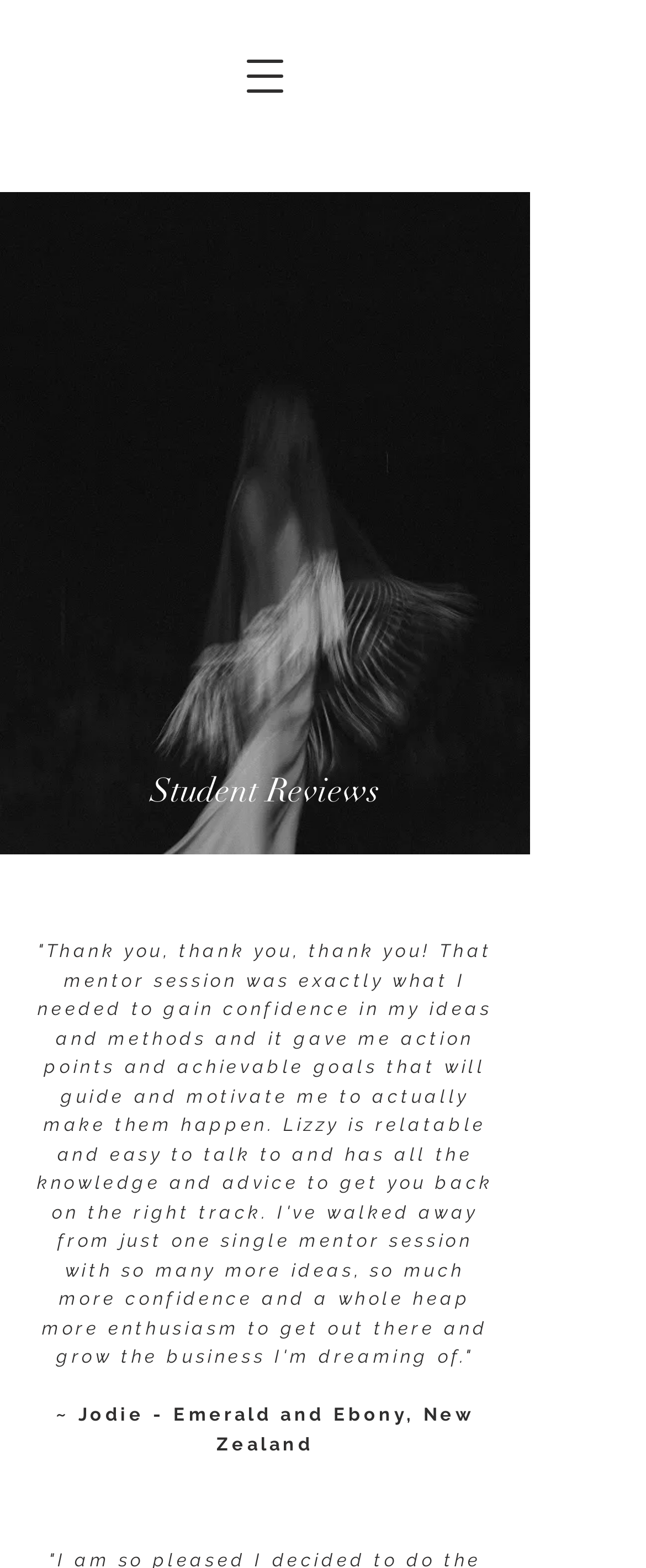Provide the bounding box coordinates for the UI element described in this sentence: "aria-label="Open navigation menu"". The coordinates should be four float values between 0 and 1, i.e., [left, top, right, bottom].

[0.346, 0.022, 0.472, 0.074]